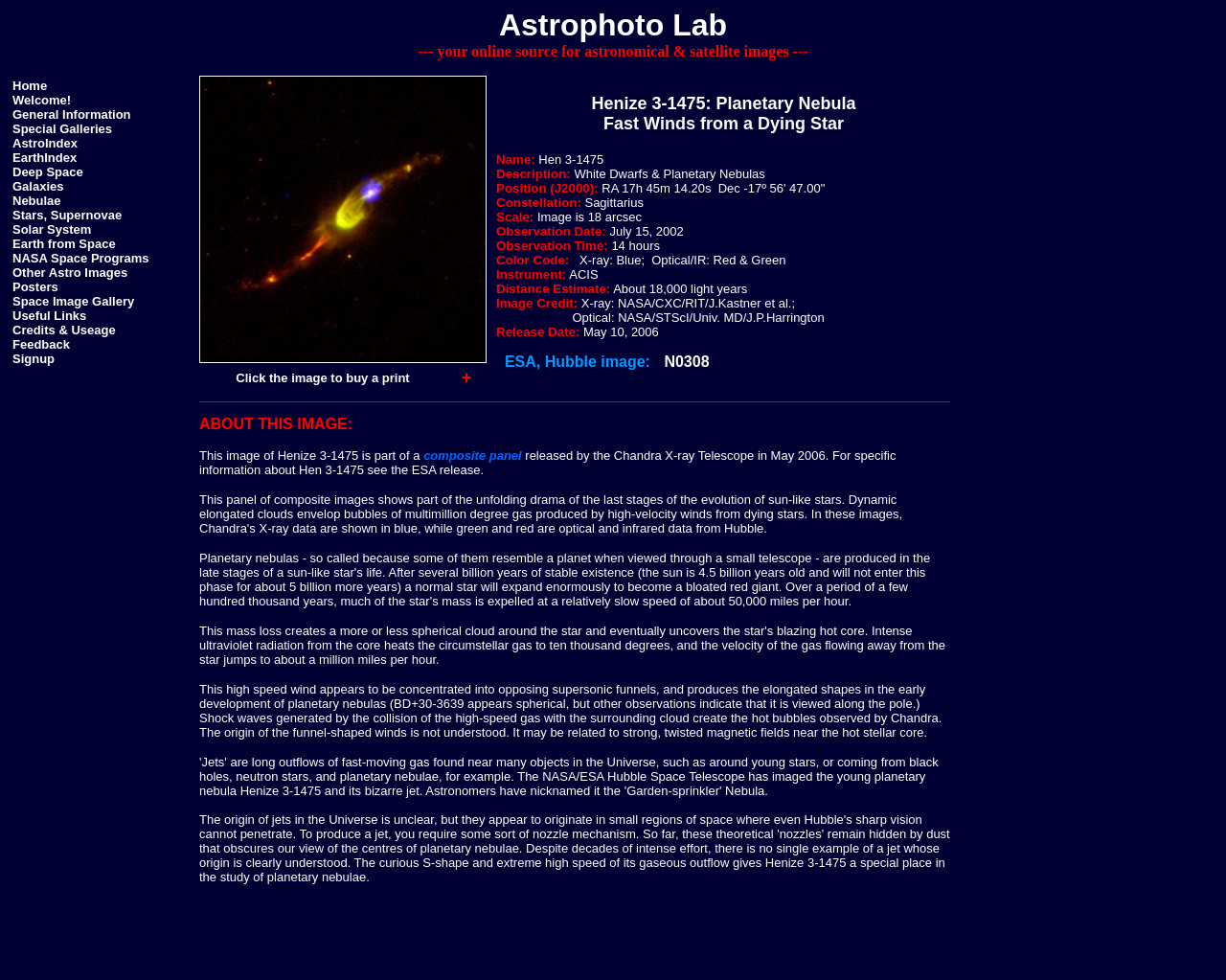What is the topic of the image on the webpage?
Examine the image and provide an in-depth answer to the question.

The question asks for the topic of the image on the webpage. By analyzing the webpage, we can see that the image is accompanied by a text 'Henize 3-1475: Planetary Nebula Fast Winds from a Dying Star', which suggests that the topic of the image is a planetary nebula.